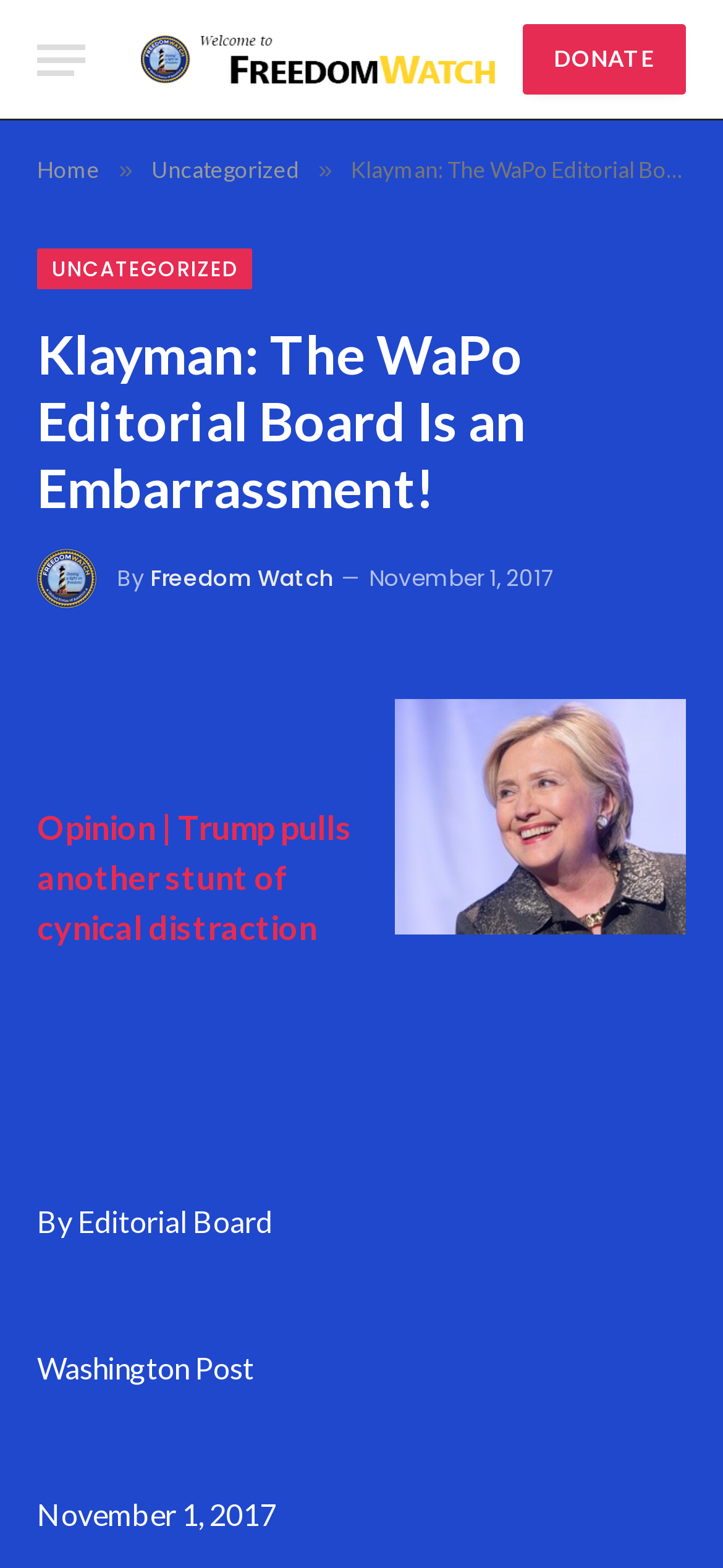Can you specify the bounding box coordinates of the area that needs to be clicked to fulfill the following instruction: "Read the 'UNCATEGORIZED' article"?

[0.051, 0.159, 0.349, 0.185]